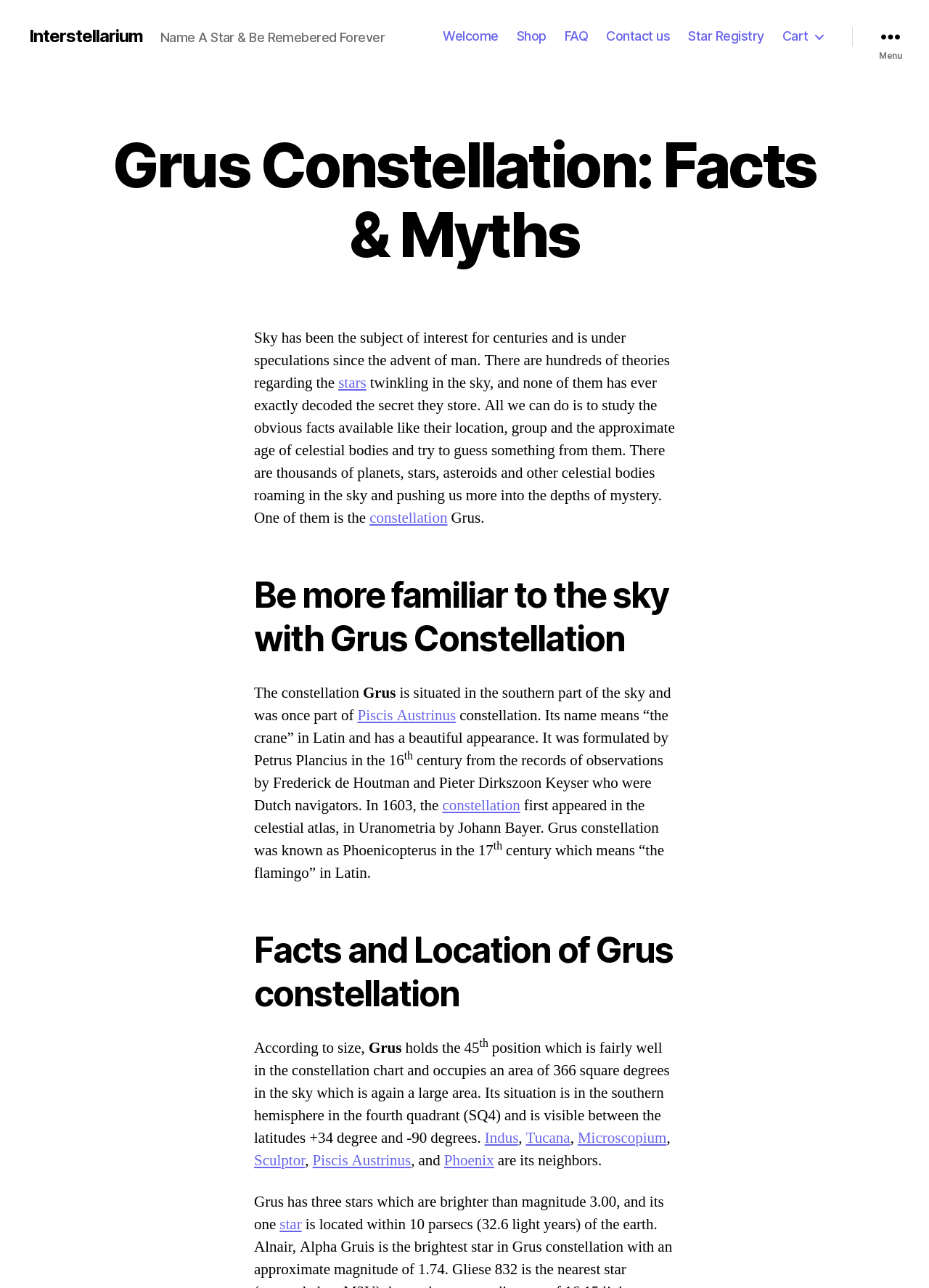Respond with a single word or phrase to the following question: What is the meaning of the name Grus in Latin?

The crane